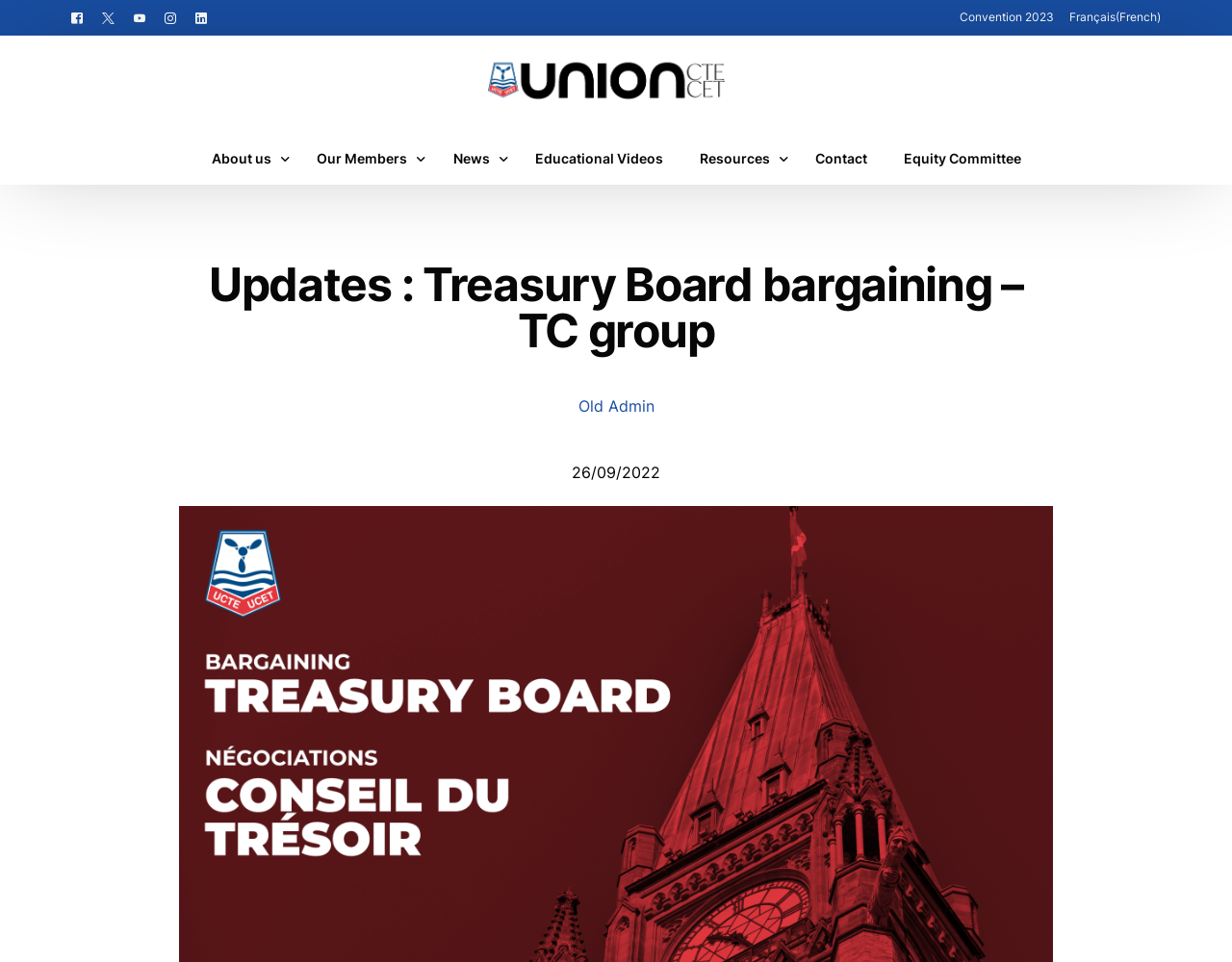Pinpoint the bounding box coordinates of the element that must be clicked to accomplish the following instruction: "Learn about Convention 2023". The coordinates should be in the format of four float numbers between 0 and 1, i.e., [left, top, right, bottom].

[0.774, 0.01, 0.861, 0.025]